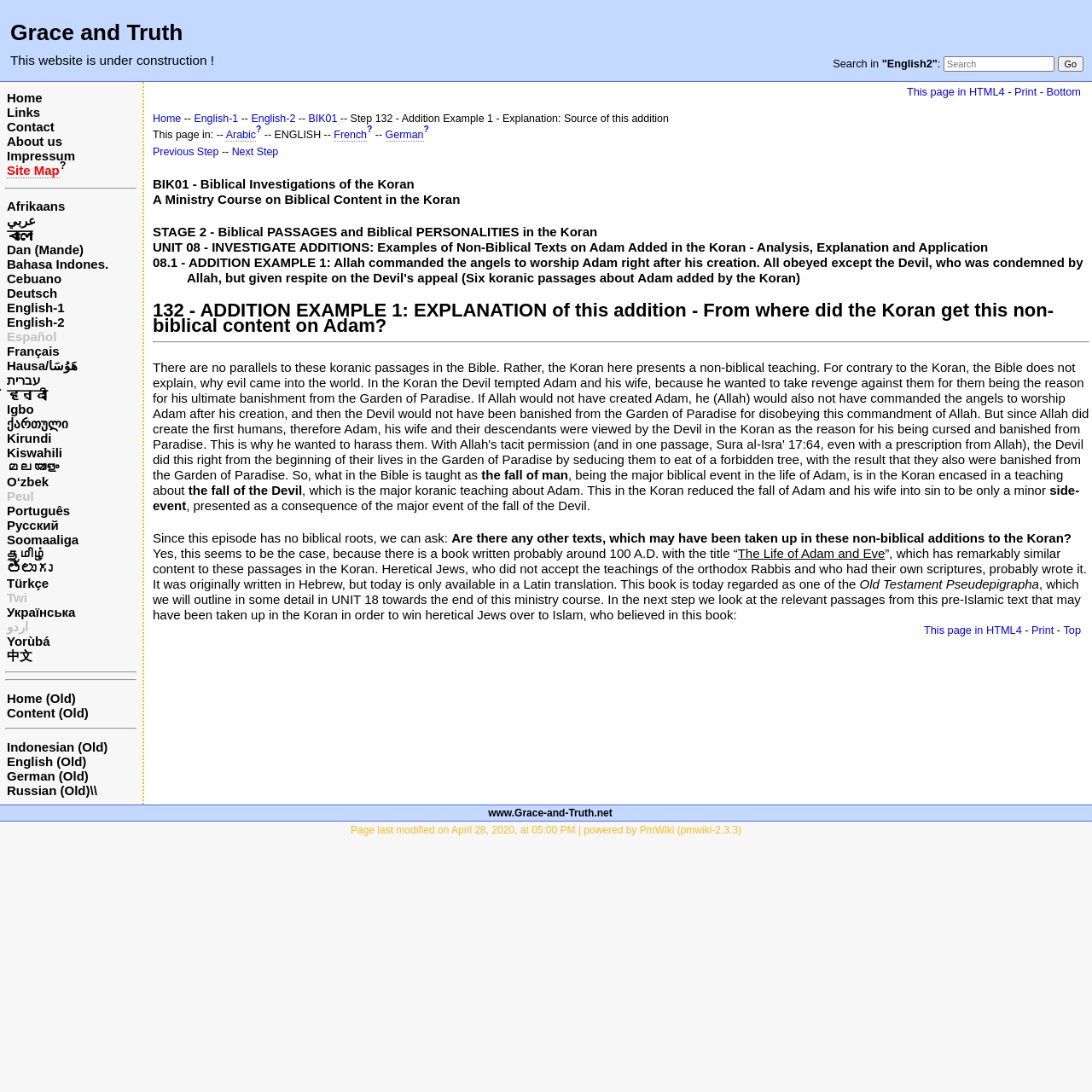Determine the bounding box coordinates of the clickable element to achieve the following action: 'Click on the Go button'. Provide the coordinates as four float values between 0 and 1, formatted as [left, top, right, bottom].

[0.968, 0.052, 0.992, 0.066]